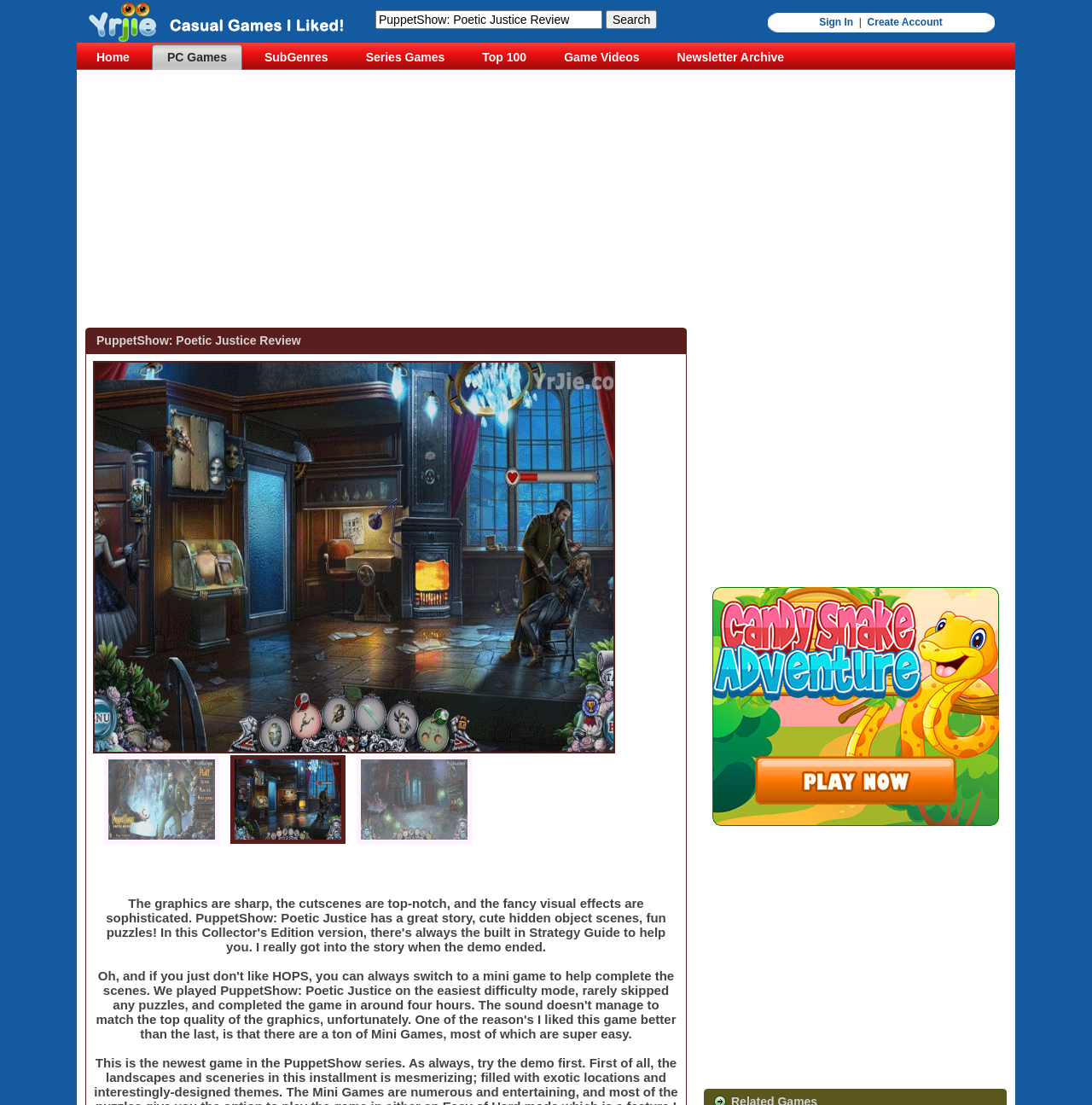Identify the bounding box coordinates for the UI element described as: "Newsletter Archive". The coordinates should be provided as four floats between 0 and 1: [left, top, right, bottom].

[0.606, 0.04, 0.732, 0.063]